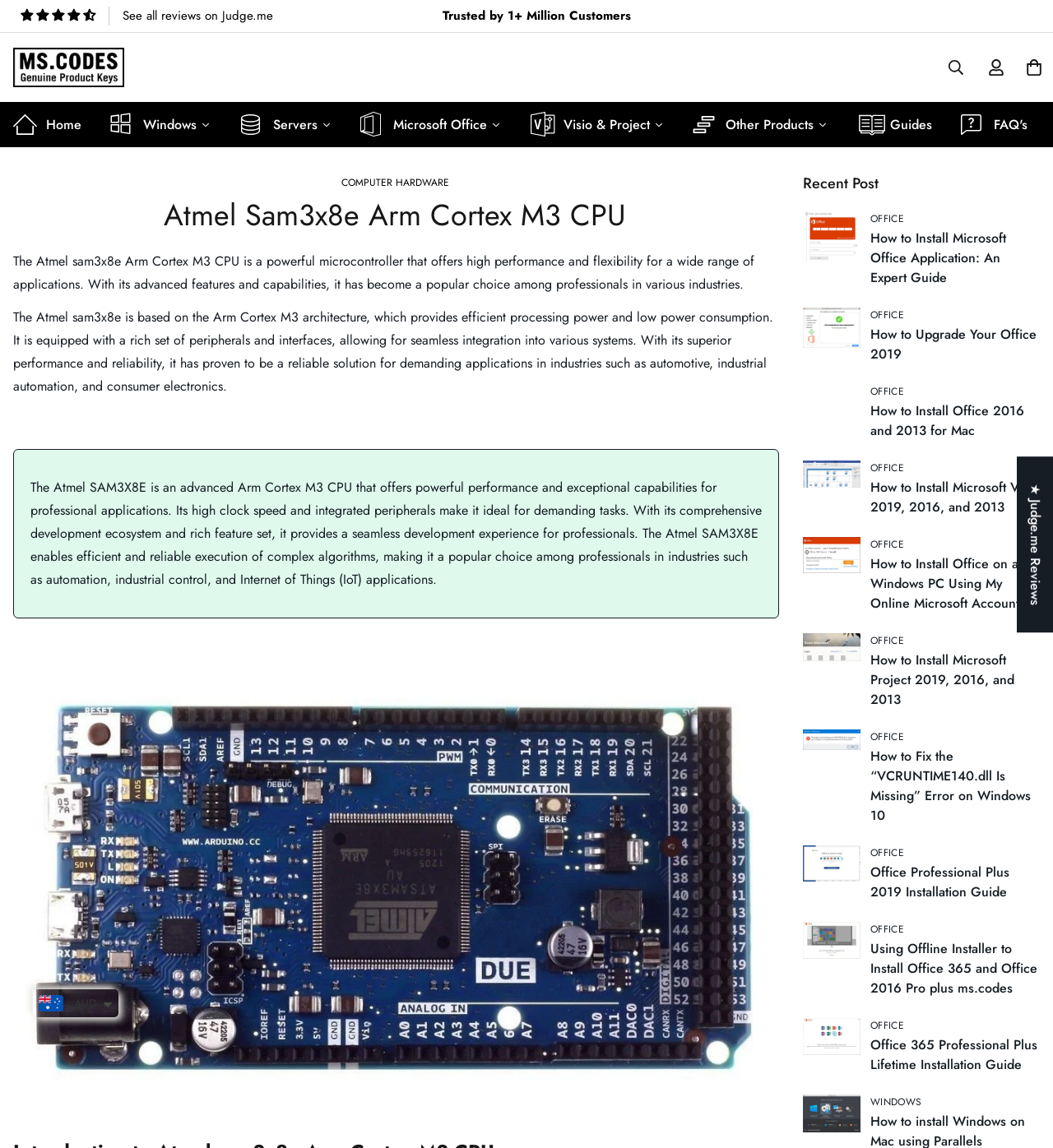With reference to the screenshot, provide a detailed response to the question below:
What is the name of the CPU?

The name of the CPU can be found in the heading 'Atmel Sam3x8e Arm Cortex M3 CPU' which is a prominent element on the webpage.